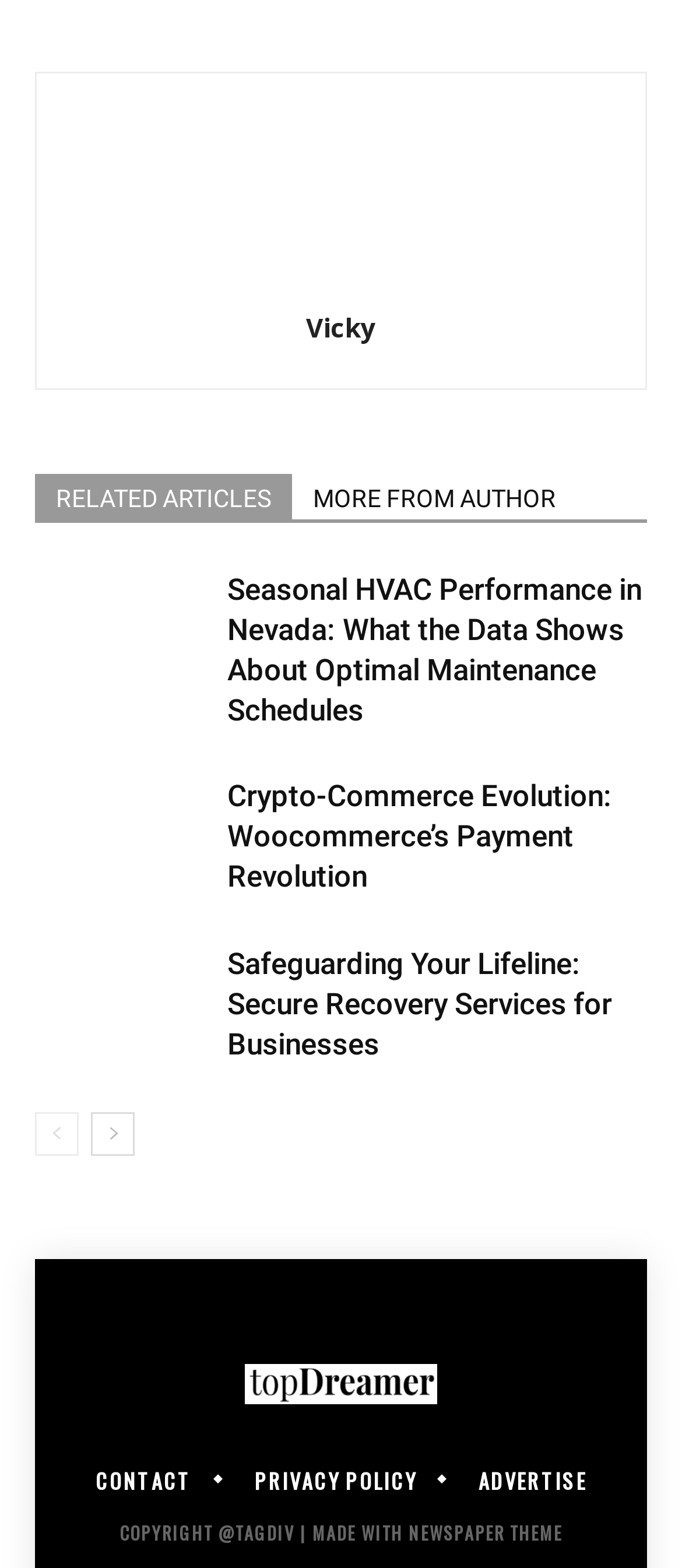Can you find the bounding box coordinates for the UI element given this description: "name="cnt_icon_10527""? Provide the coordinates as four float numbers between 0 and 1: [left, top, right, bottom].

None